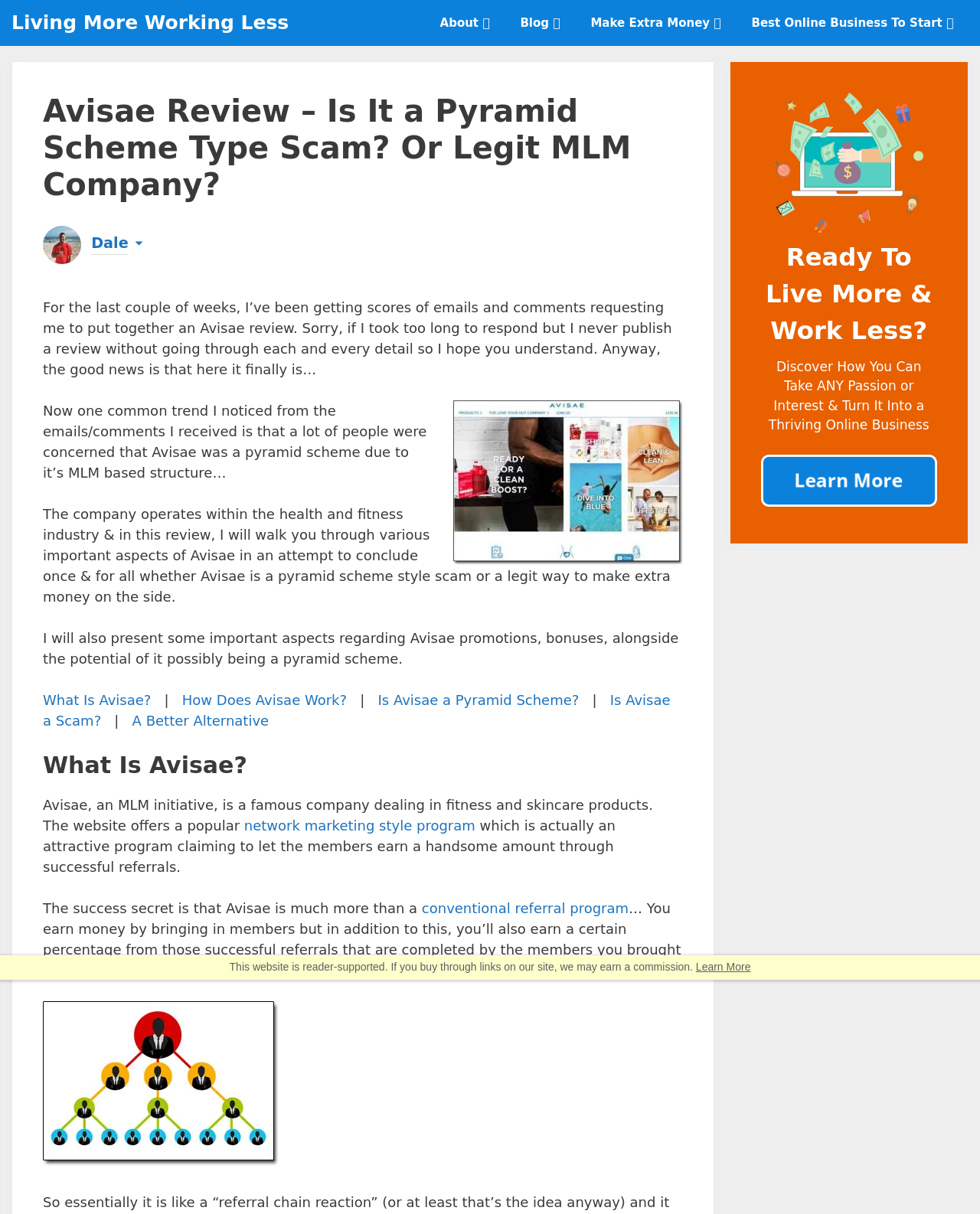Extract the bounding box of the UI element described as: "Join Us".

None